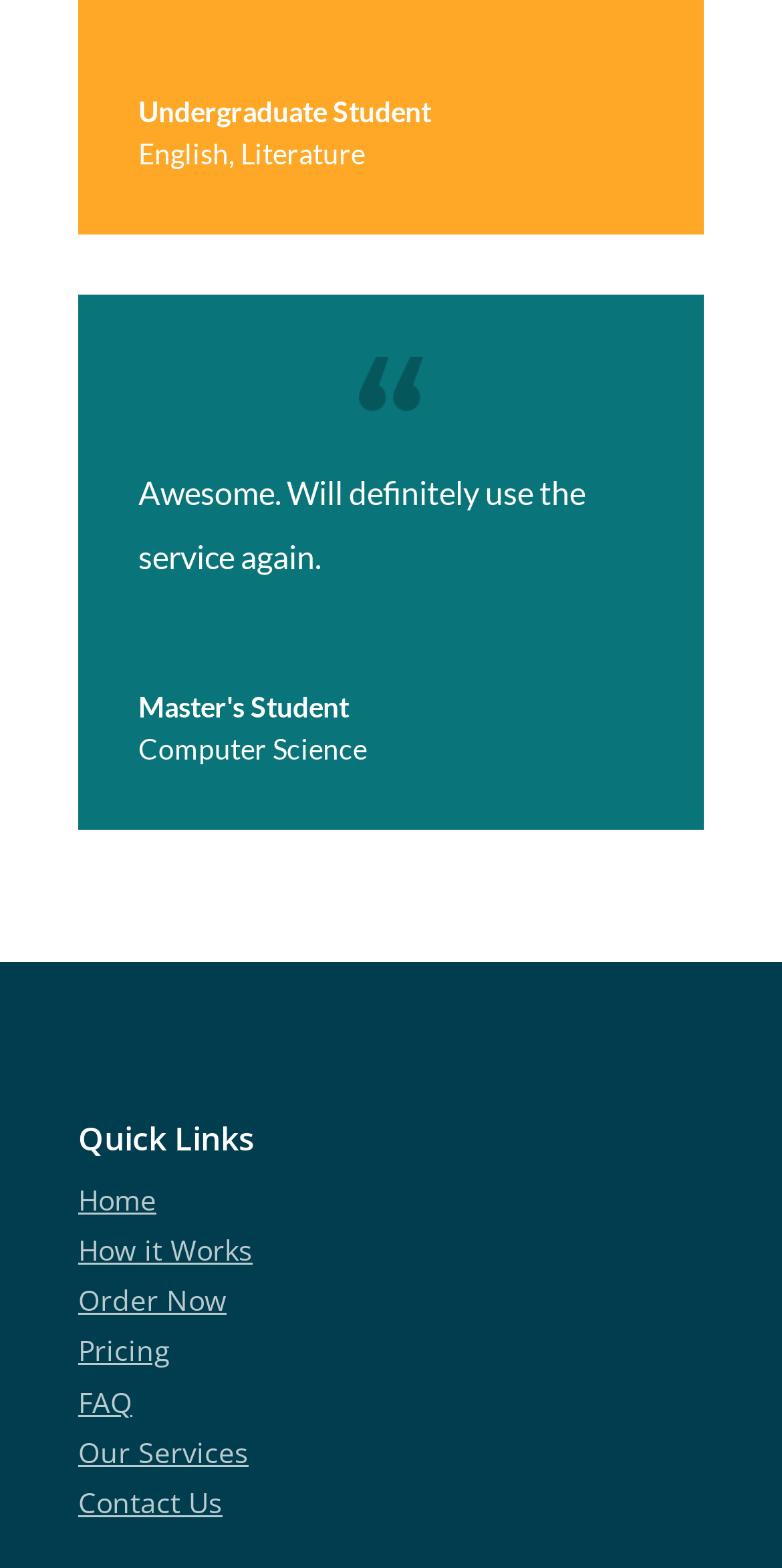Identify the bounding box for the UI element specified in this description: "Order Now". The coordinates must be four float numbers between 0 and 1, formatted as [left, top, right, bottom].

[0.1, 0.817, 0.29, 0.841]